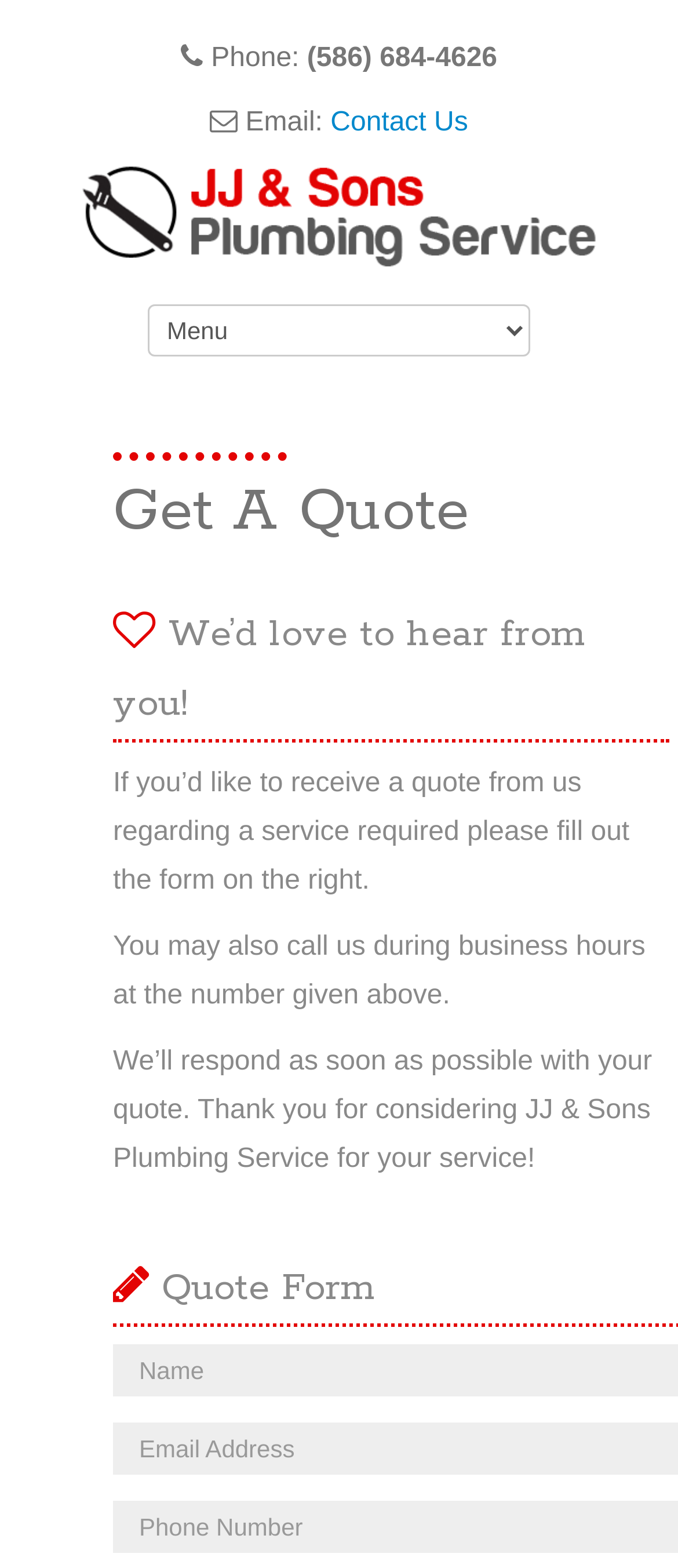What is the company name?
Please use the image to deliver a detailed and complete answer.

I found the company name by looking at the heading element that says 'JJ & Sons Plumbing Repairs and Installations in New Baltimore, MI' and the image element that has the same description. This suggests that the company name is JJ & Sons Plumbing.